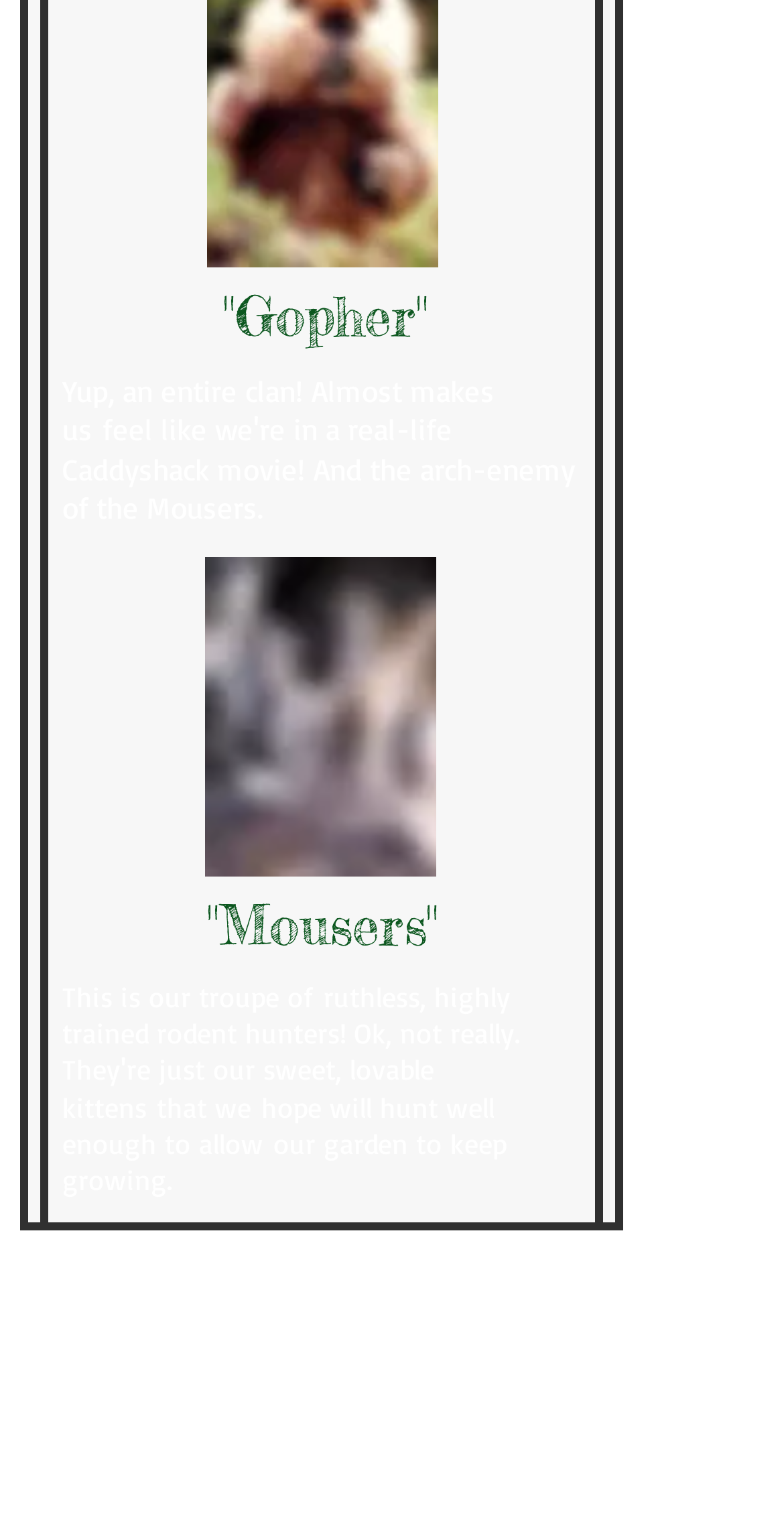Locate the bounding box of the user interface element based on this description: "951-847-1904".

[0.294, 0.884, 0.526, 0.906]